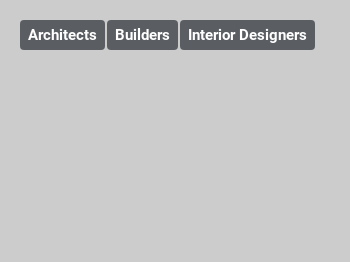Provide a one-word or brief phrase answer to the question:
What is the purpose of the three buttons?

Access related content